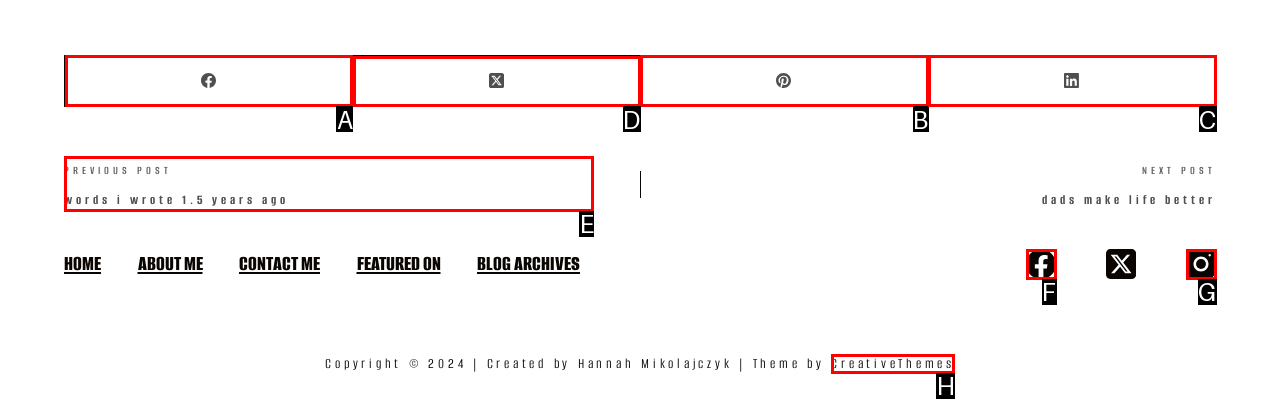Select the HTML element to finish the task: share on Twitter Reply with the letter of the correct option.

D